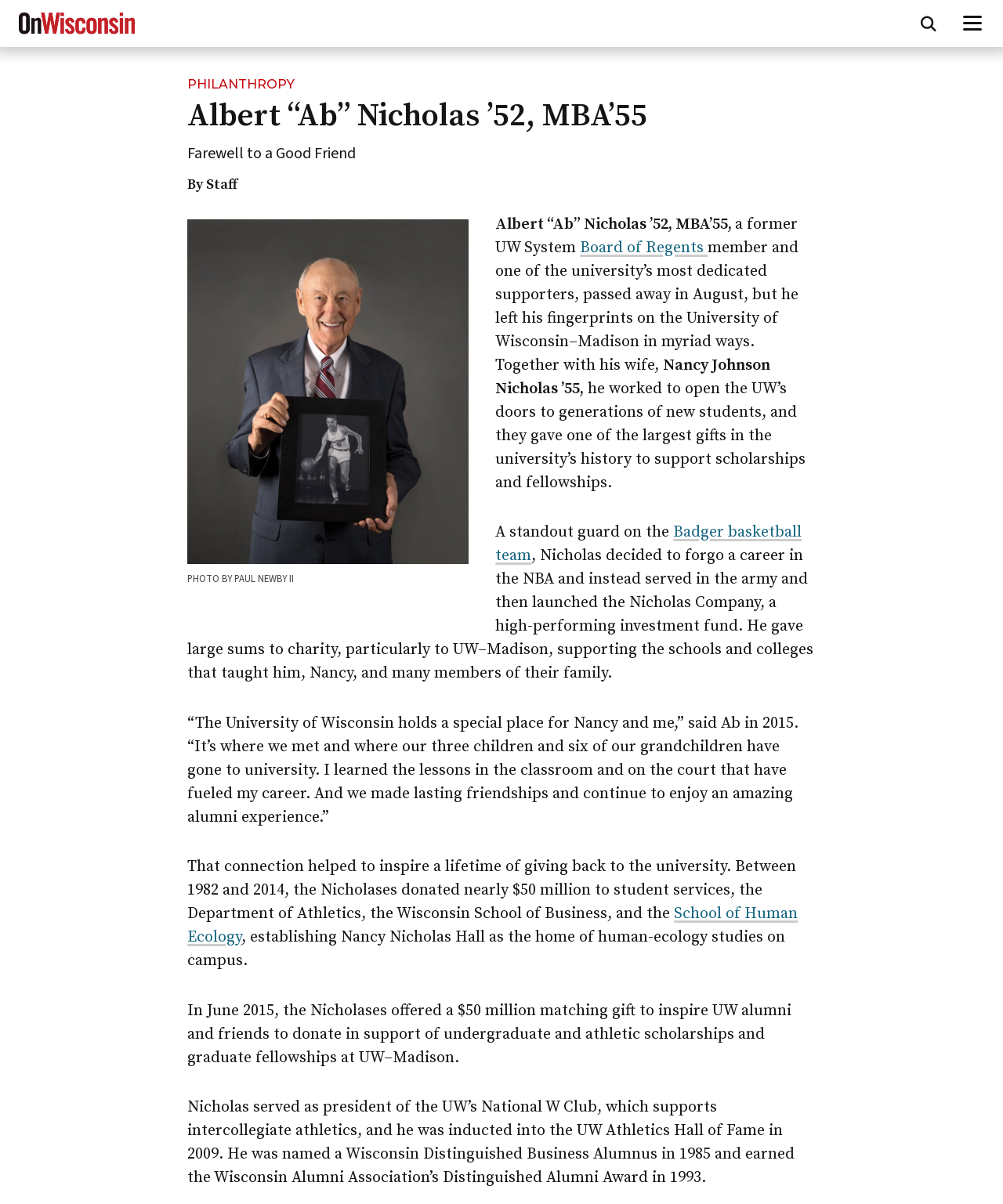Find the main header of the webpage and produce its text content.

Albert “Ab” Nicholas ’52, MBA’55